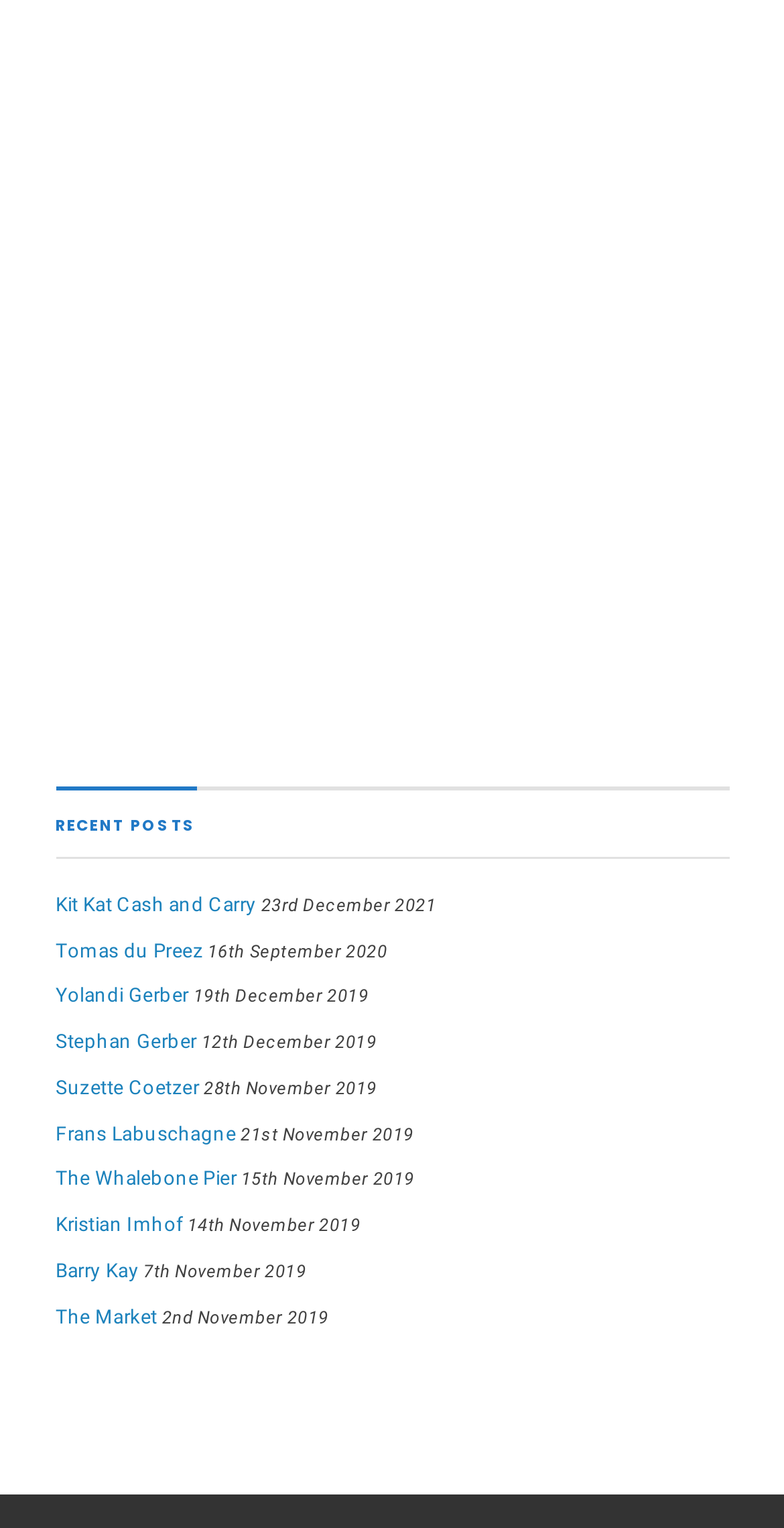Identify the bounding box coordinates for the UI element described by the following text: "Kit Kat Cash and Carry". Provide the coordinates as four float numbers between 0 and 1, in the format [left, top, right, bottom].

[0.071, 0.584, 0.327, 0.599]